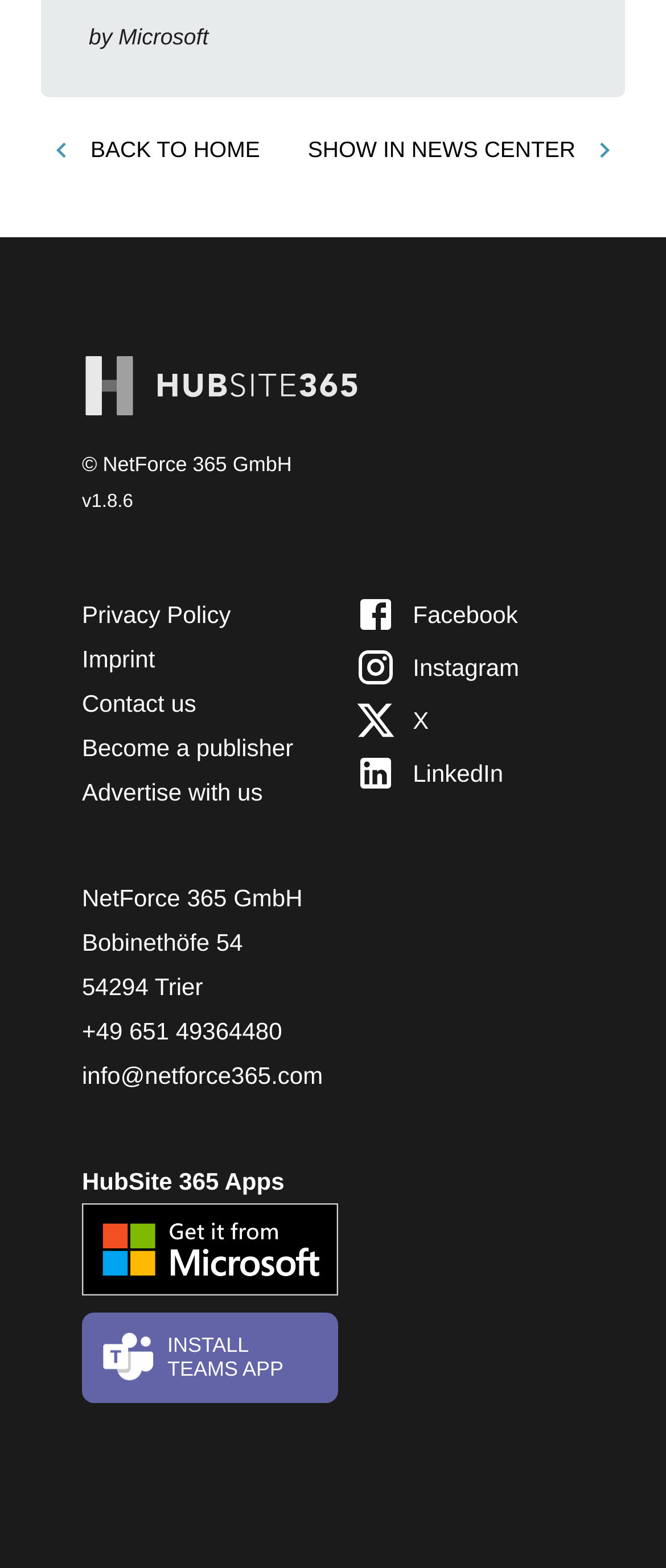Identify the bounding box coordinates for the UI element described as: "X". The coordinates should be provided as four floats between 0 and 1: [left, top, right, bottom].

[0.533, 0.445, 0.779, 0.473]